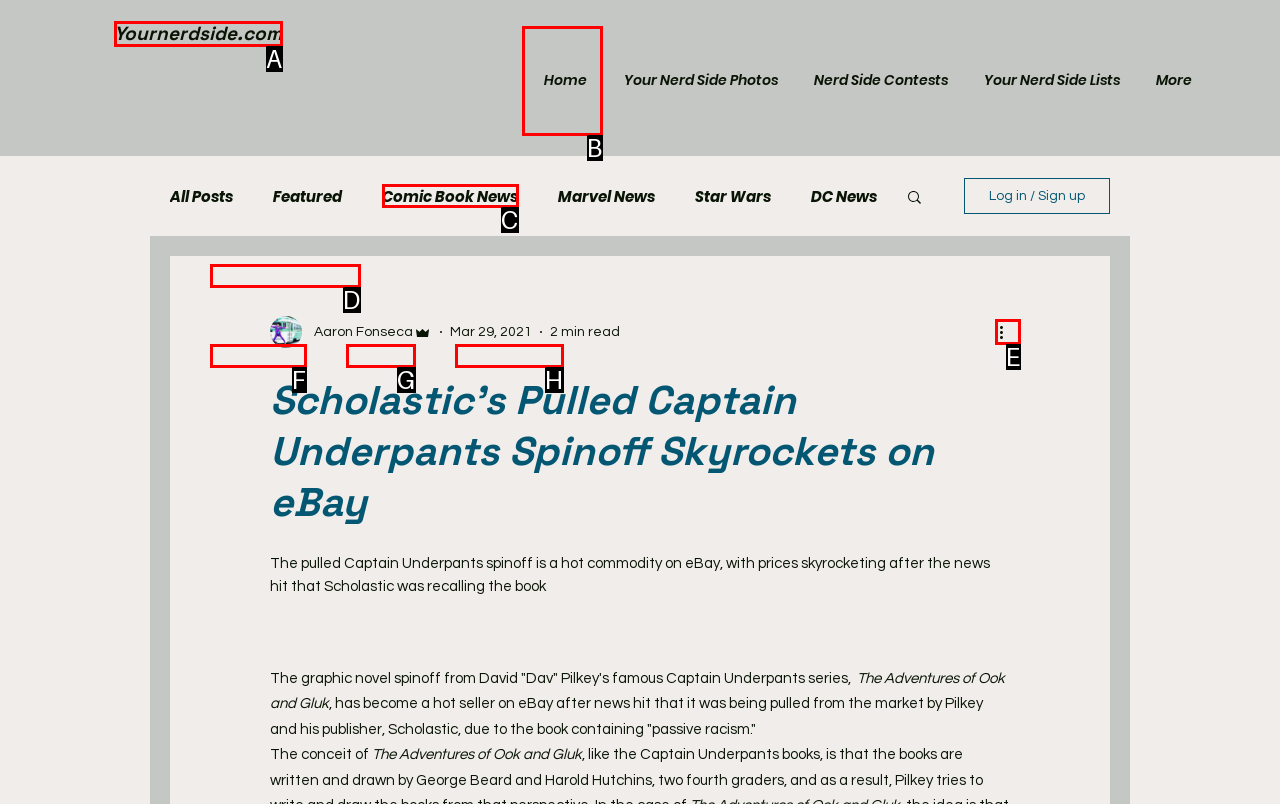To execute the task: View more actions, which one of the highlighted HTML elements should be clicked? Answer with the option's letter from the choices provided.

E